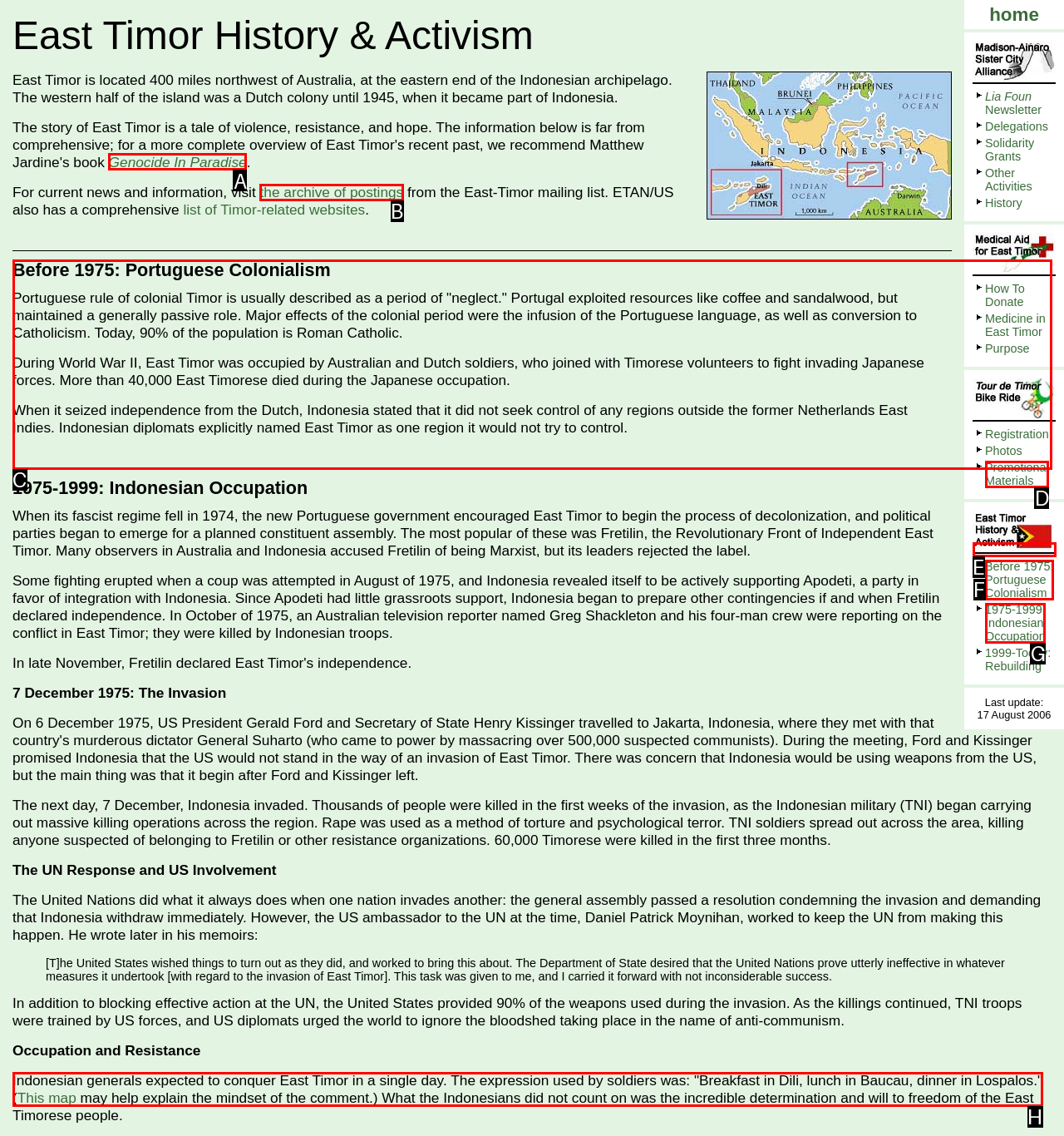Point out which HTML element you should click to fulfill the task: visit Genocide In Paradise.
Provide the option's letter from the given choices.

A